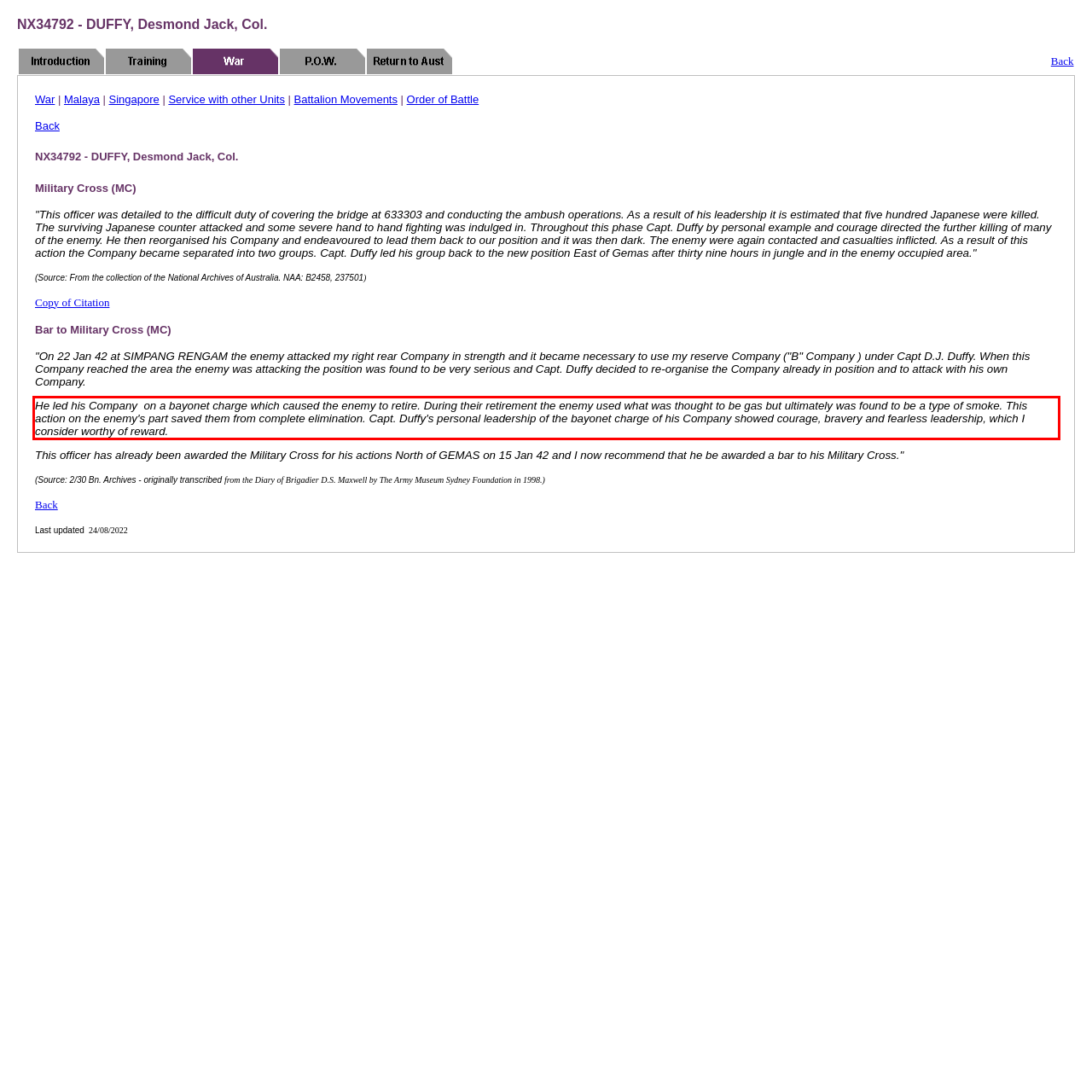You are provided with a screenshot of a webpage containing a red bounding box. Please extract the text enclosed by this red bounding box.

He led his Company on a bayonet charge which caused the enemy to retire. During their retirement the enemy used what was thought to be gas but ultimately was found to be a type of smoke. This action on the enemy's part saved them from complete elimination. Capt. Duffy's personal leadership of the bayonet charge of his Company showed courage, bravery and fearless leadership, which I consider worthy of reward.